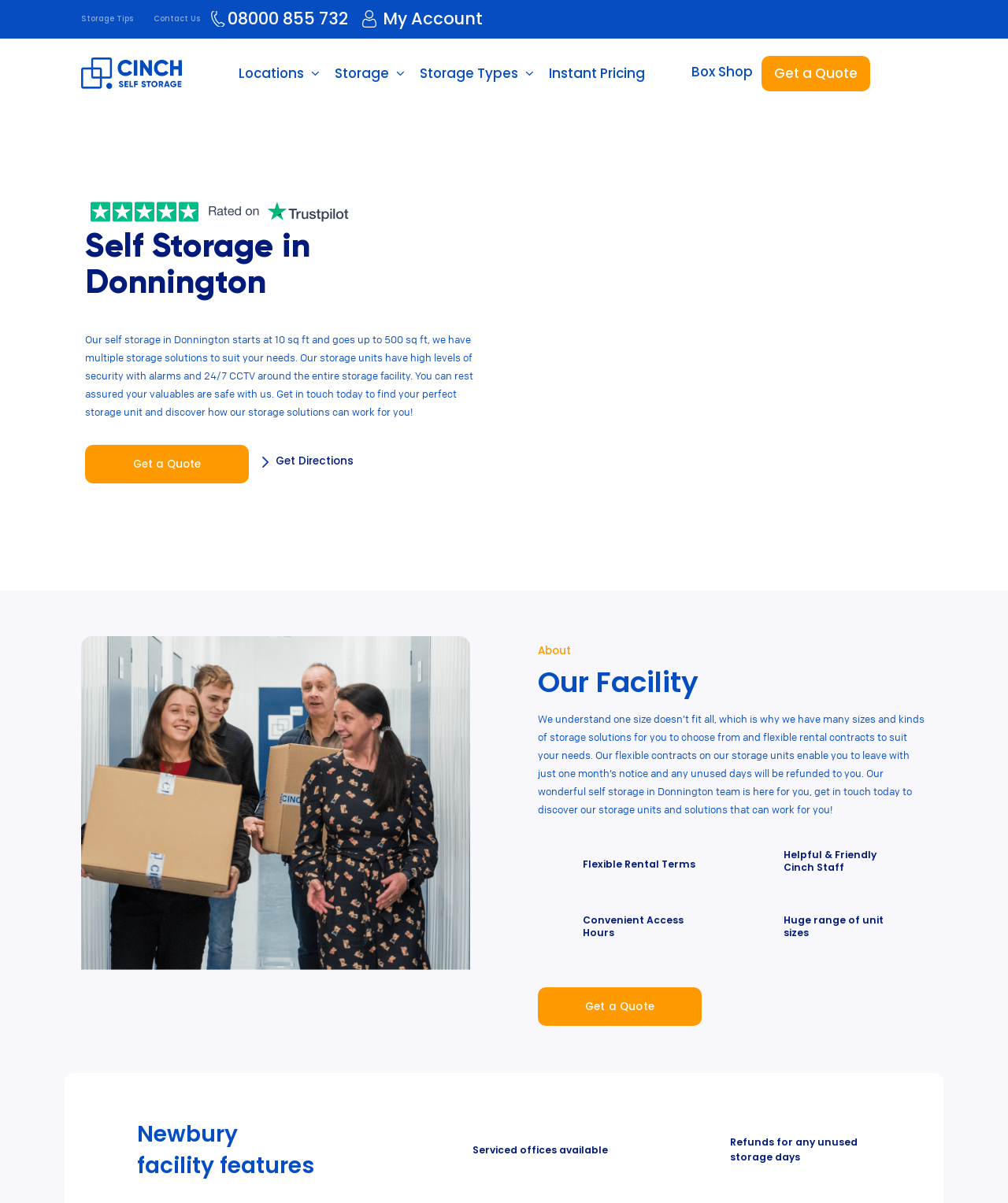Identify the bounding box of the UI element that matches this description: "Instant Pricing".

[0.545, 0.032, 0.64, 0.09]